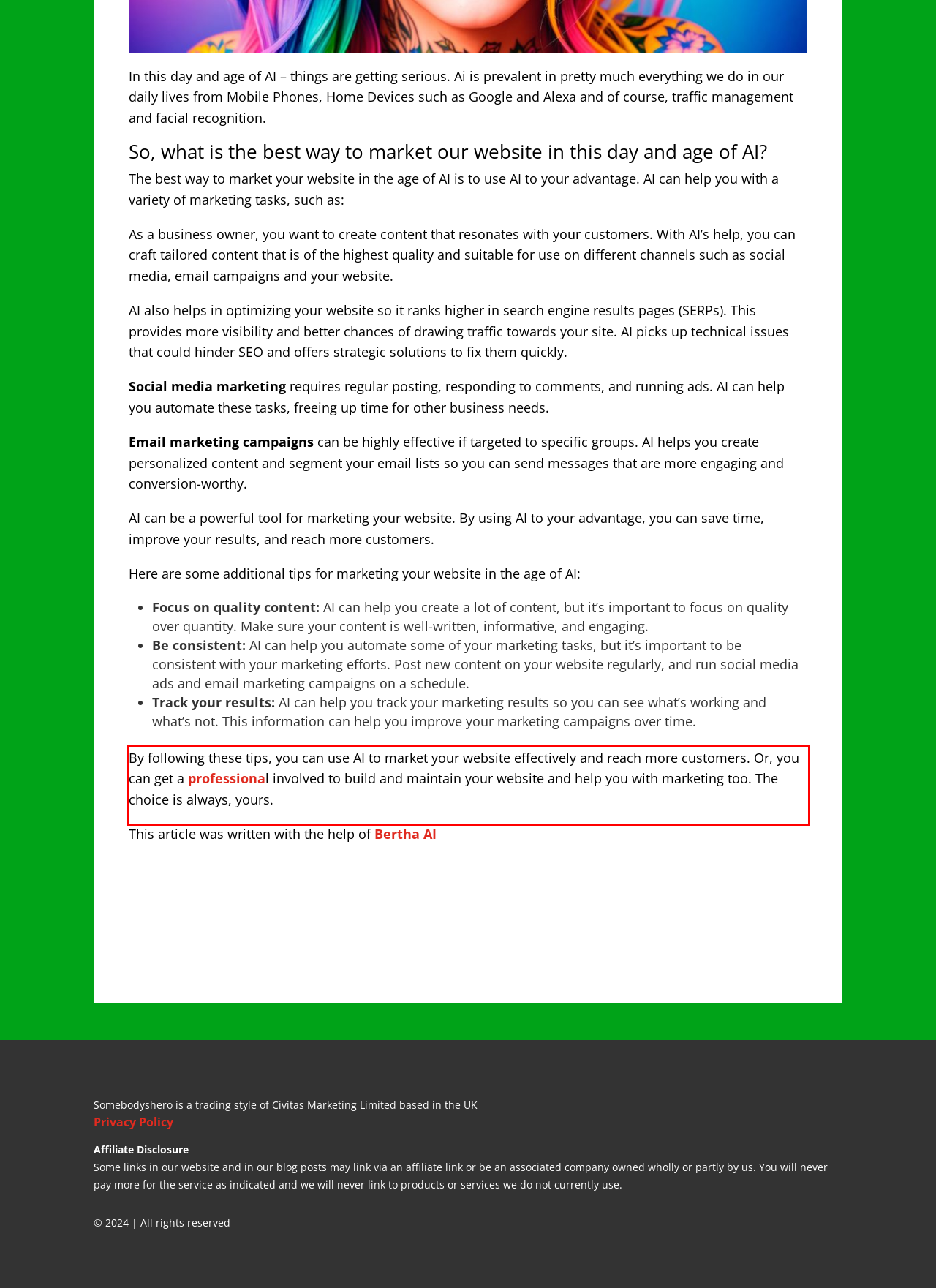Please look at the webpage screenshot and extract the text enclosed by the red bounding box.

By following these tips, you can use AI to market your website effectively and reach more customers. Or, you can get a professional involved to build and maintain your website and help you with marketing too. The choice is always, yours.